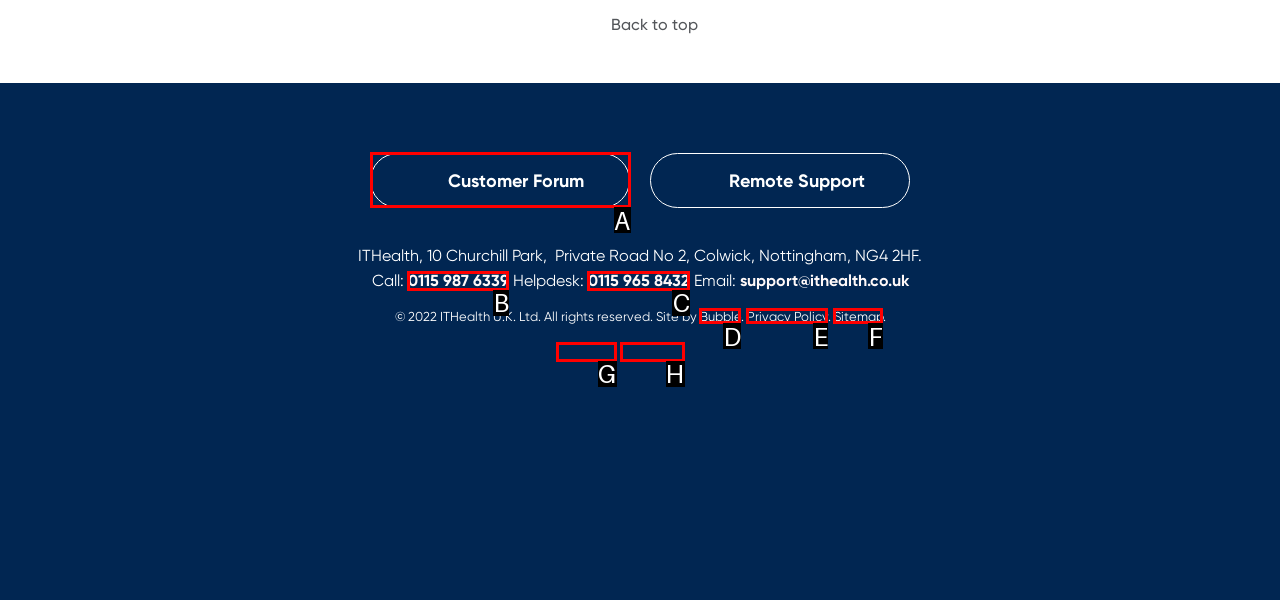Select the appropriate option that fits: 0115 987 6339
Reply with the letter of the correct choice.

B